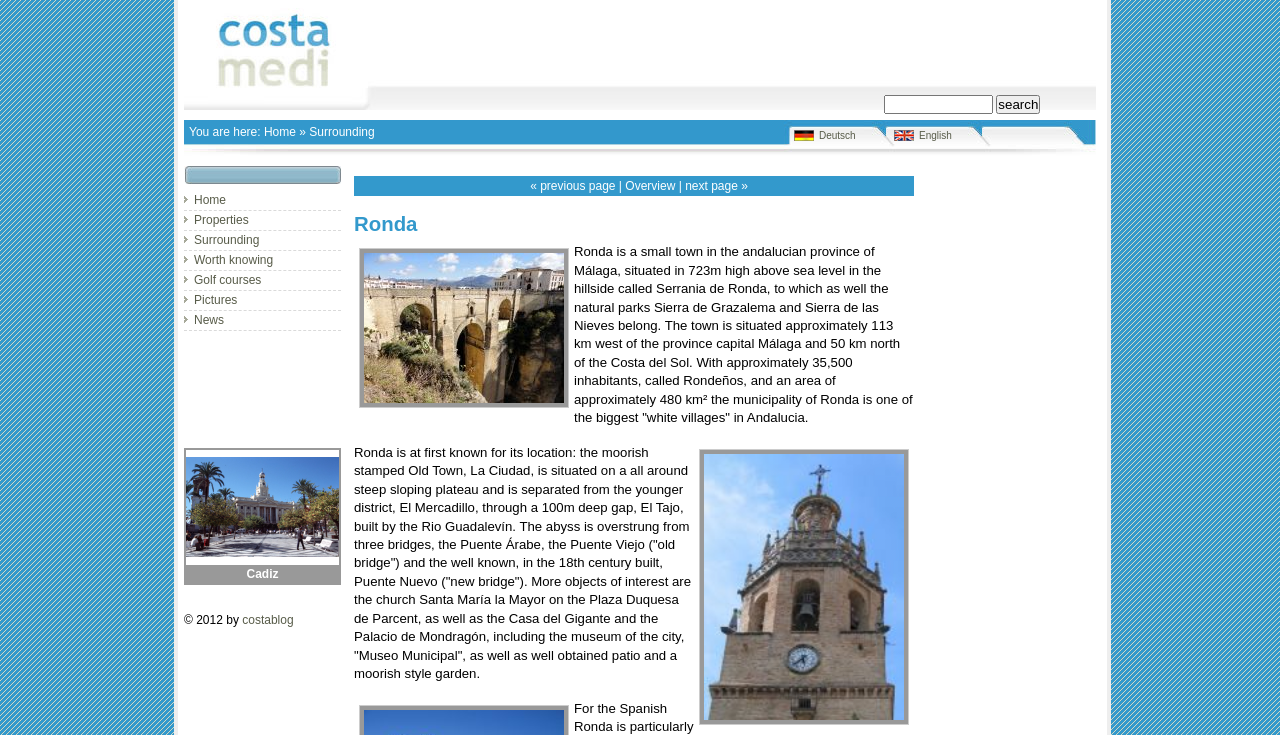What is the name of the river that built the gap El Tajo?
Please respond to the question with as much detail as possible.

The webpage states that the abyss El Tajo is built by the Rio Guadalevín, which separates the Old Town, La Ciudad, from the younger district, El Mercadillo.